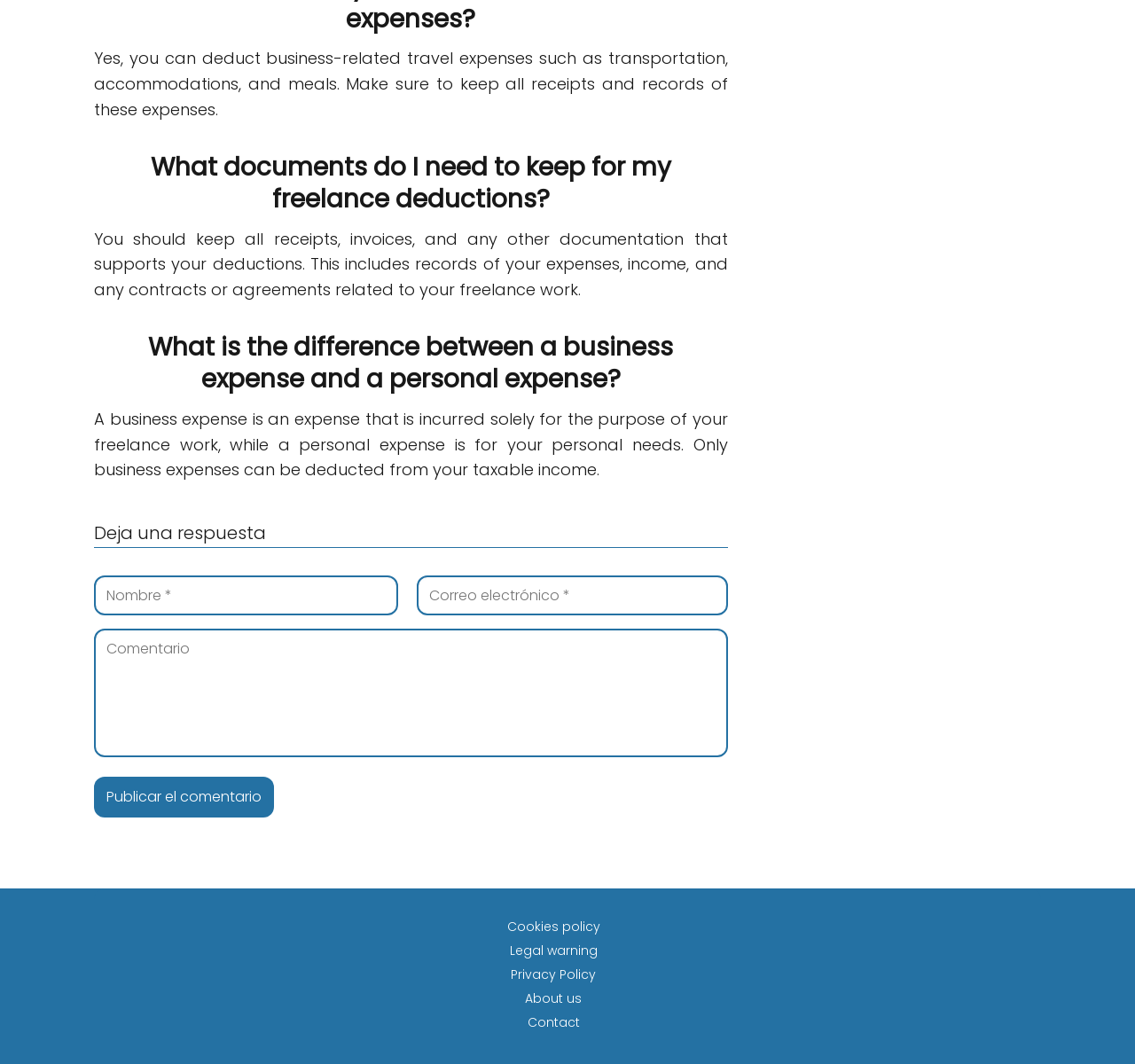Please provide the bounding box coordinates for the element that needs to be clicked to perform the following instruction: "Enter your name". The coordinates should be given as four float numbers between 0 and 1, i.e., [left, top, right, bottom].

[0.083, 0.541, 0.351, 0.578]